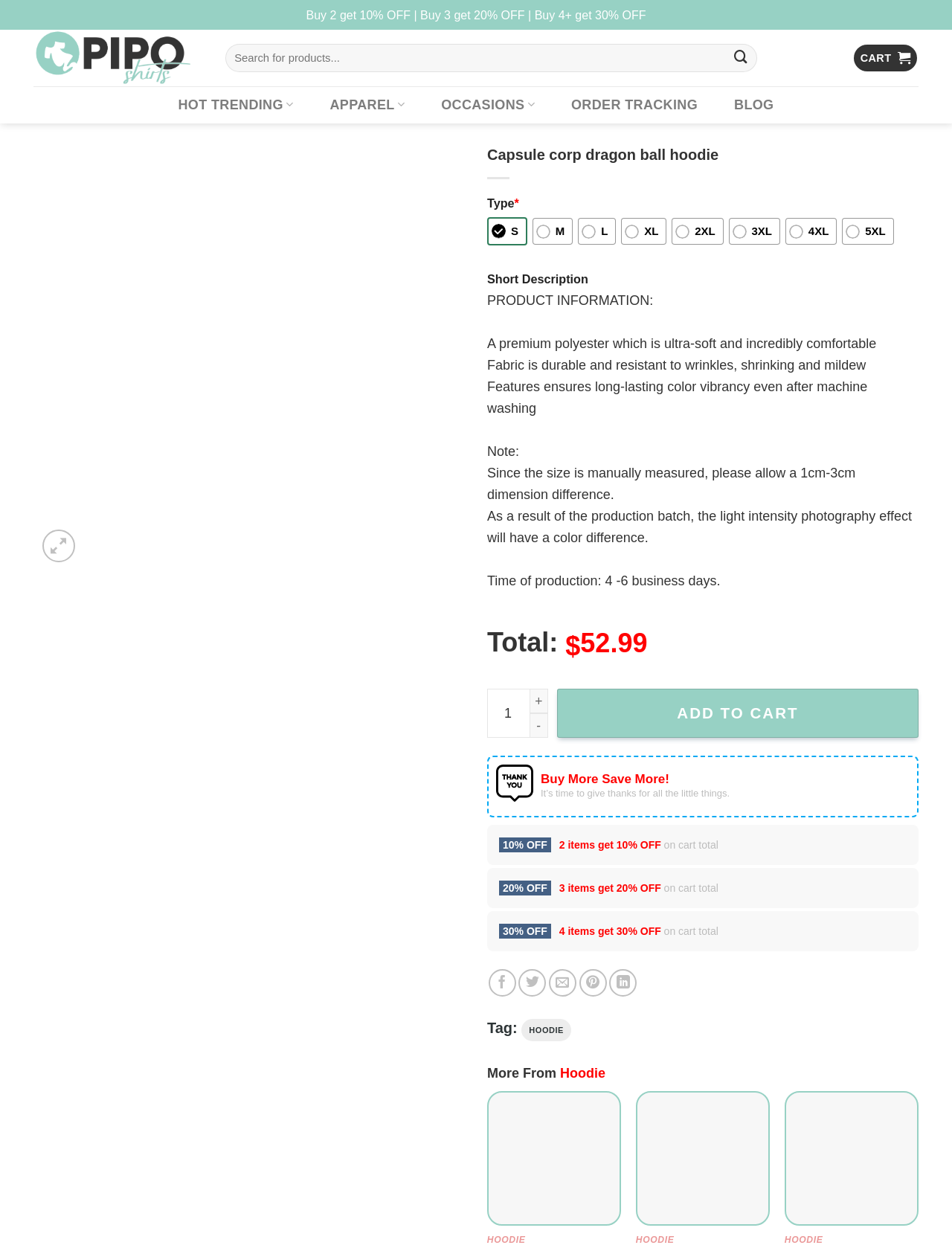What is the type of fabric used in the hoodie?
Please craft a detailed and exhaustive response to the question.

I found this answer by reading the 'PRODUCT INFORMATION' section, where it says 'A premium polyester which is ultra-soft and incredibly comfortable'.